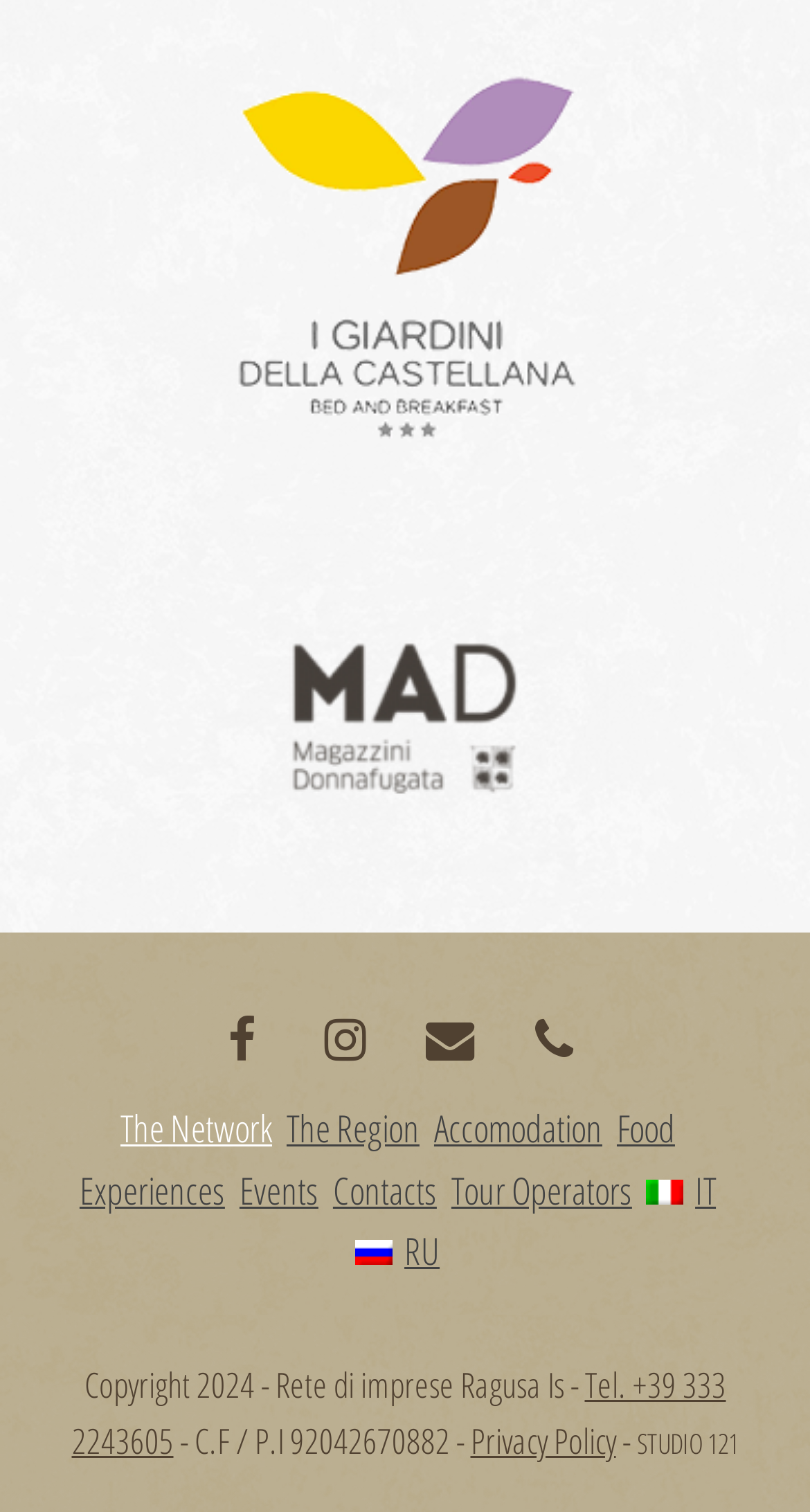Determine the bounding box coordinates for the area that should be clicked to carry out the following instruction: "visit facebook".

[0.243, 0.658, 0.353, 0.717]